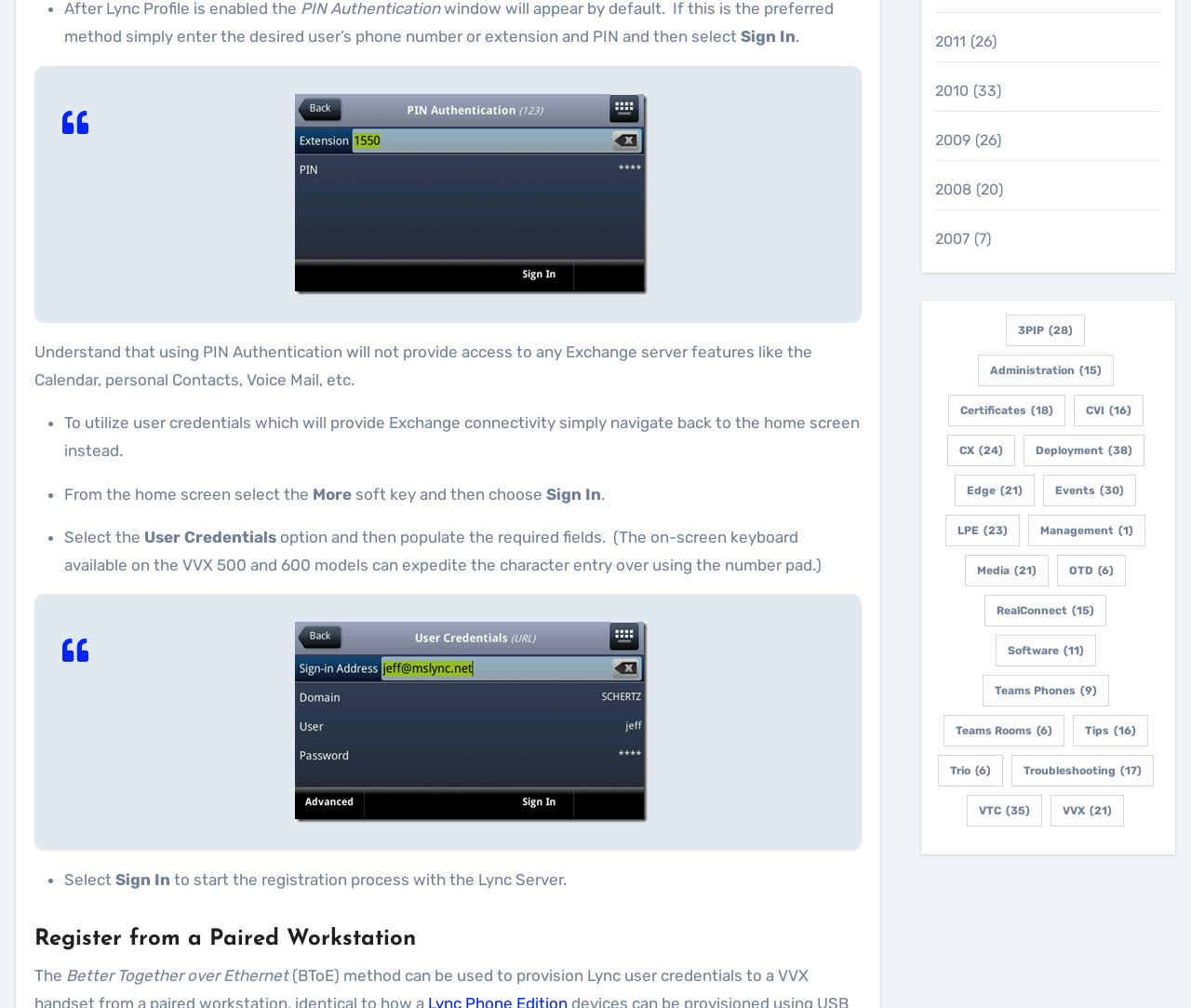Please answer the following query using a single word or phrase: 
How can user credentials be utilized?

Navigate back to home screen